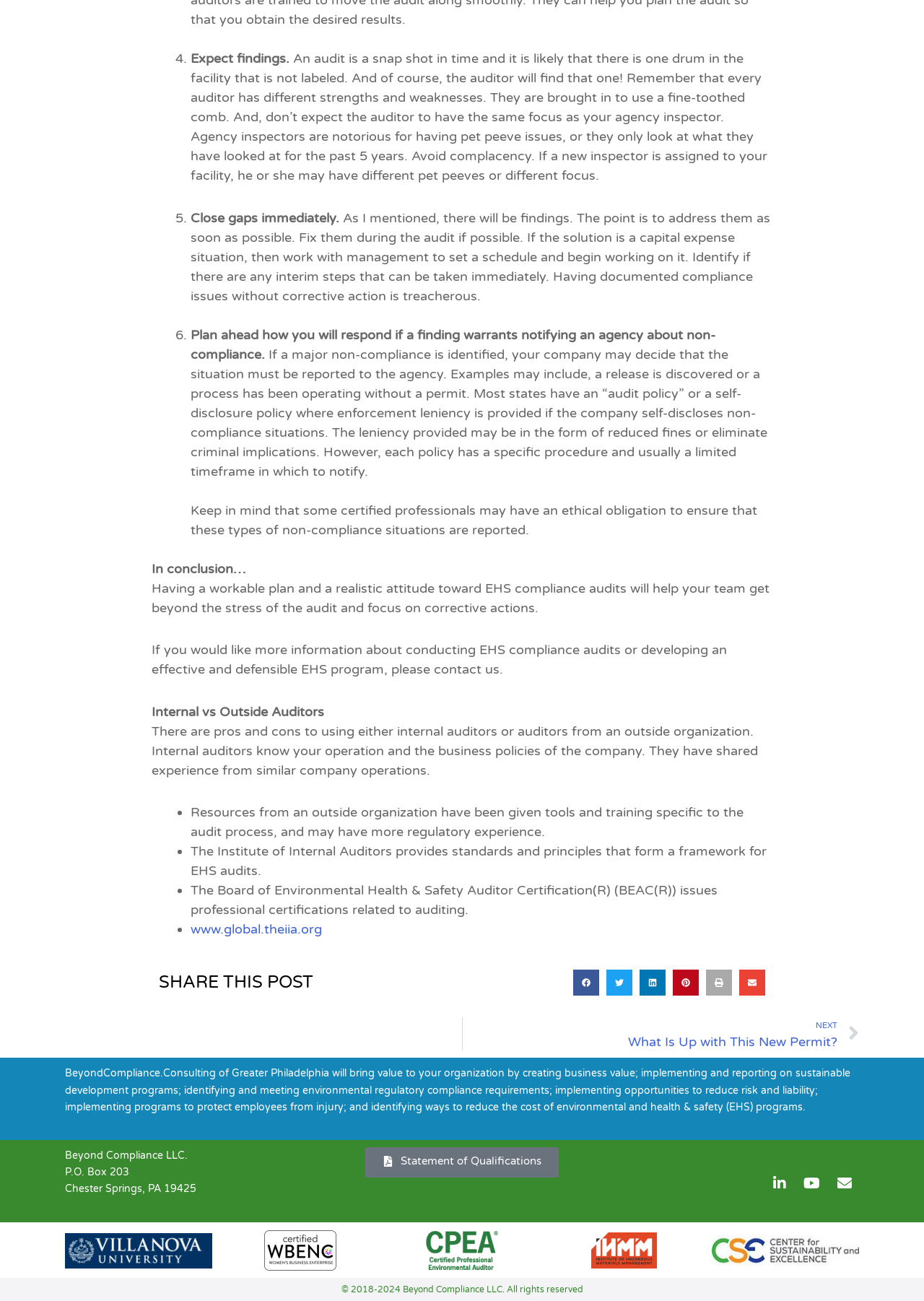Could you find the bounding box coordinates of the clickable area to complete this instruction: "Go to the next page"?

[0.5, 0.782, 0.93, 0.808]